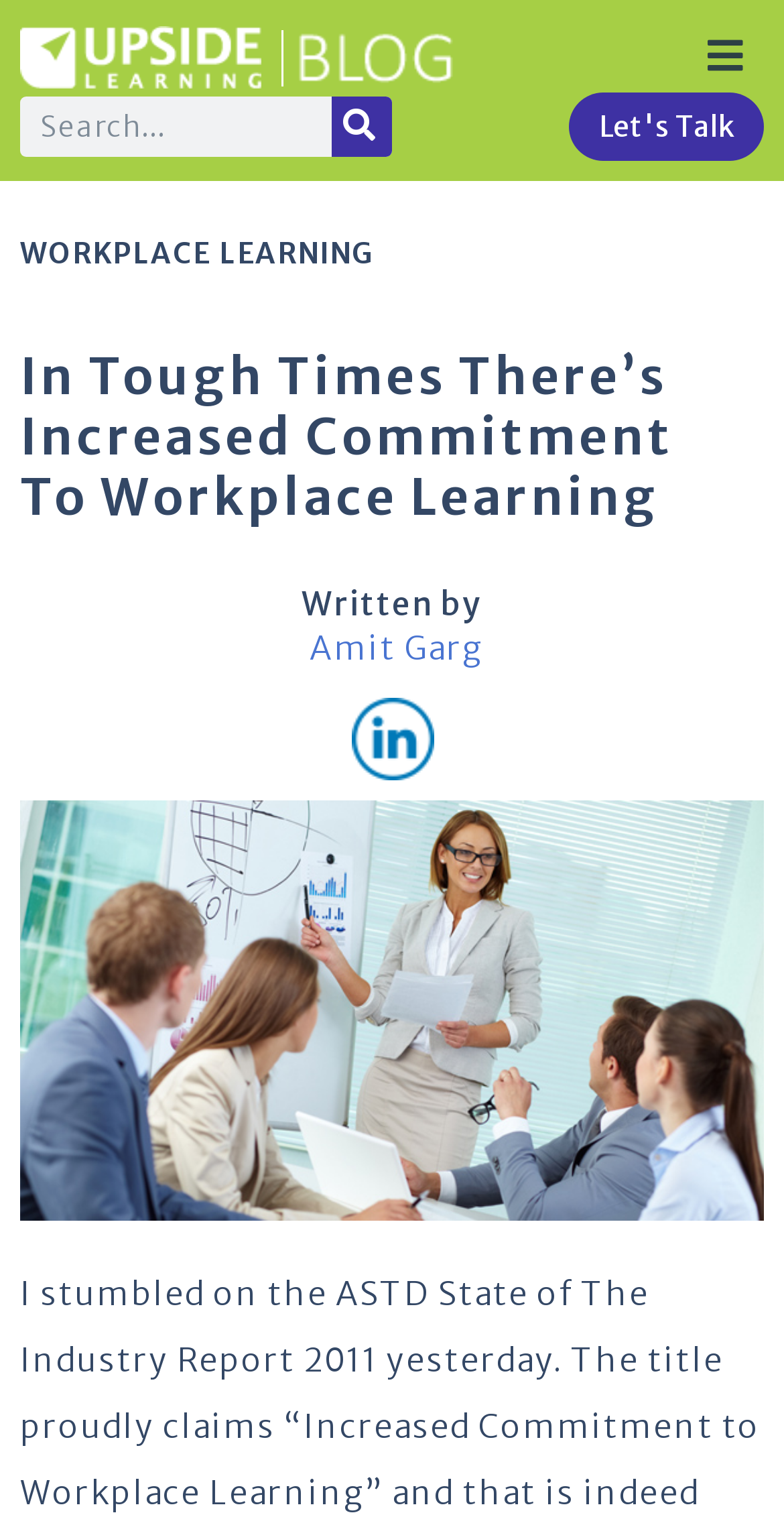Utilize the information from the image to answer the question in detail:
What is the topic of the article?

I found a link labeled 'WORKPLACE LEARNING' on the webpage, which suggests that the topic of the article is related to workplace learning. This is also supported by the main heading of the article, which mentions 'Increased Commitment to Workplace Learning'.